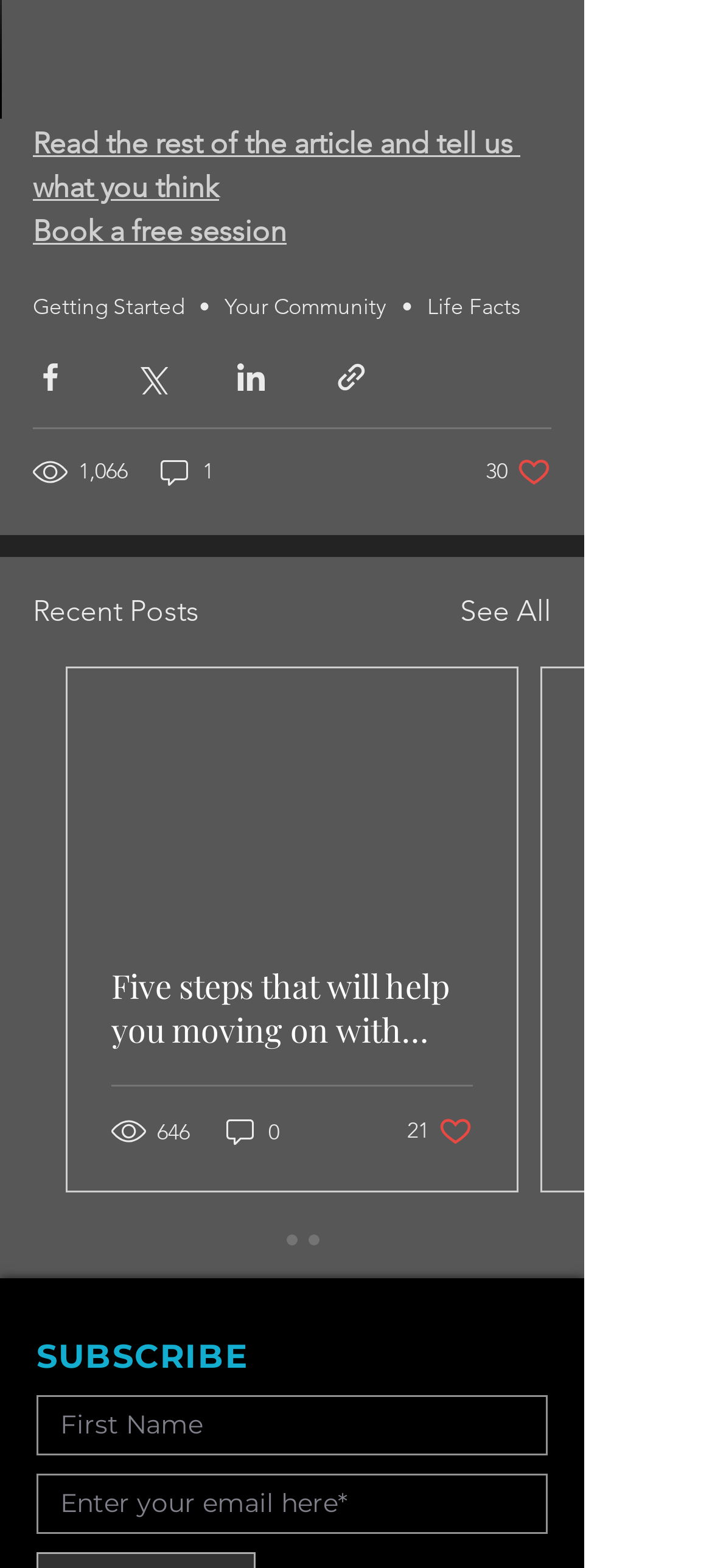How many comments does the top article have? Look at the image and give a one-word or short phrase answer.

1 comment